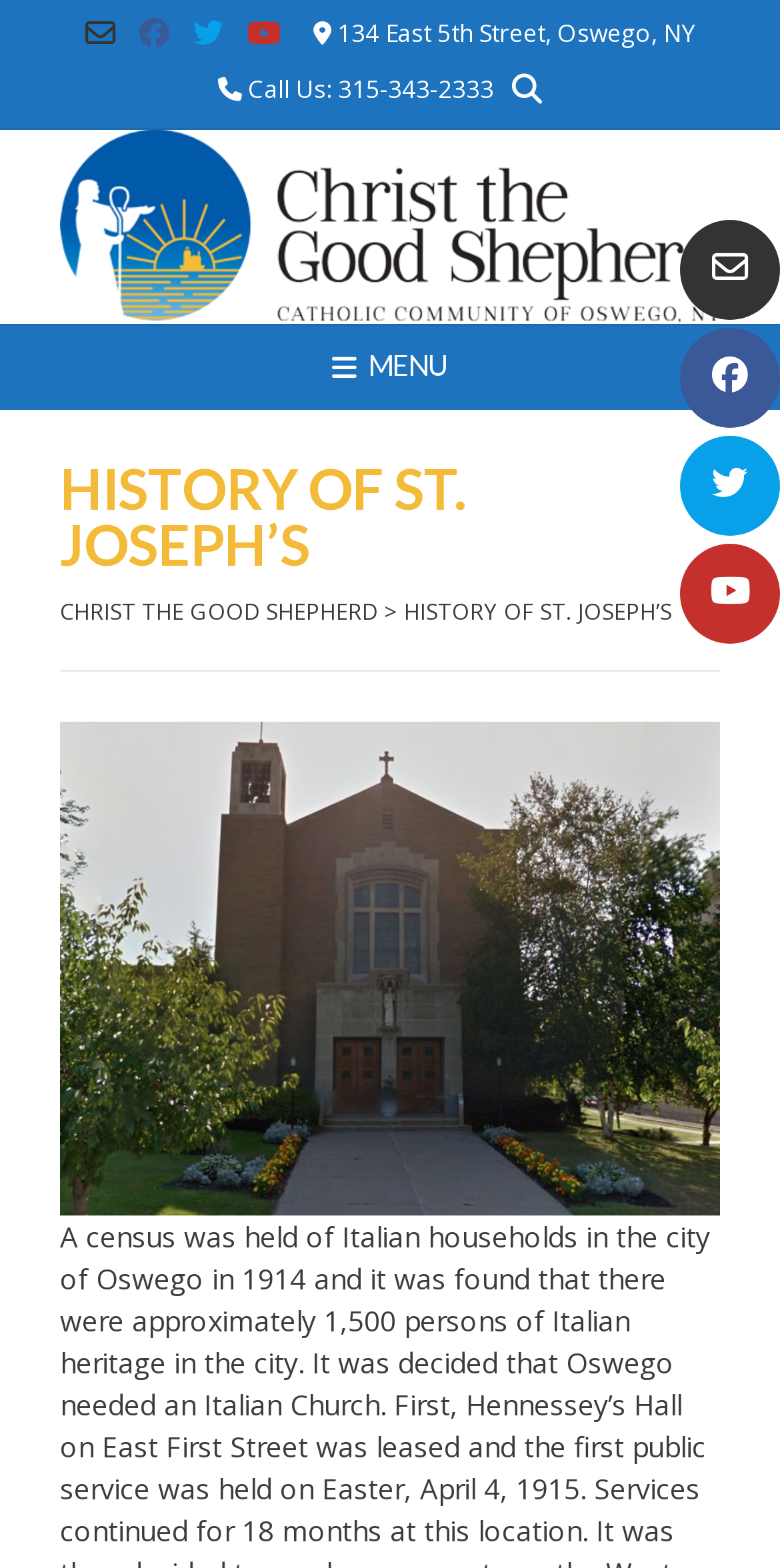Determine the bounding box coordinates for the clickable element required to fulfill the instruction: "Open the MENU". Provide the coordinates as four float numbers between 0 and 1, i.e., [left, top, right, bottom].

[0.0, 0.208, 1.0, 0.262]